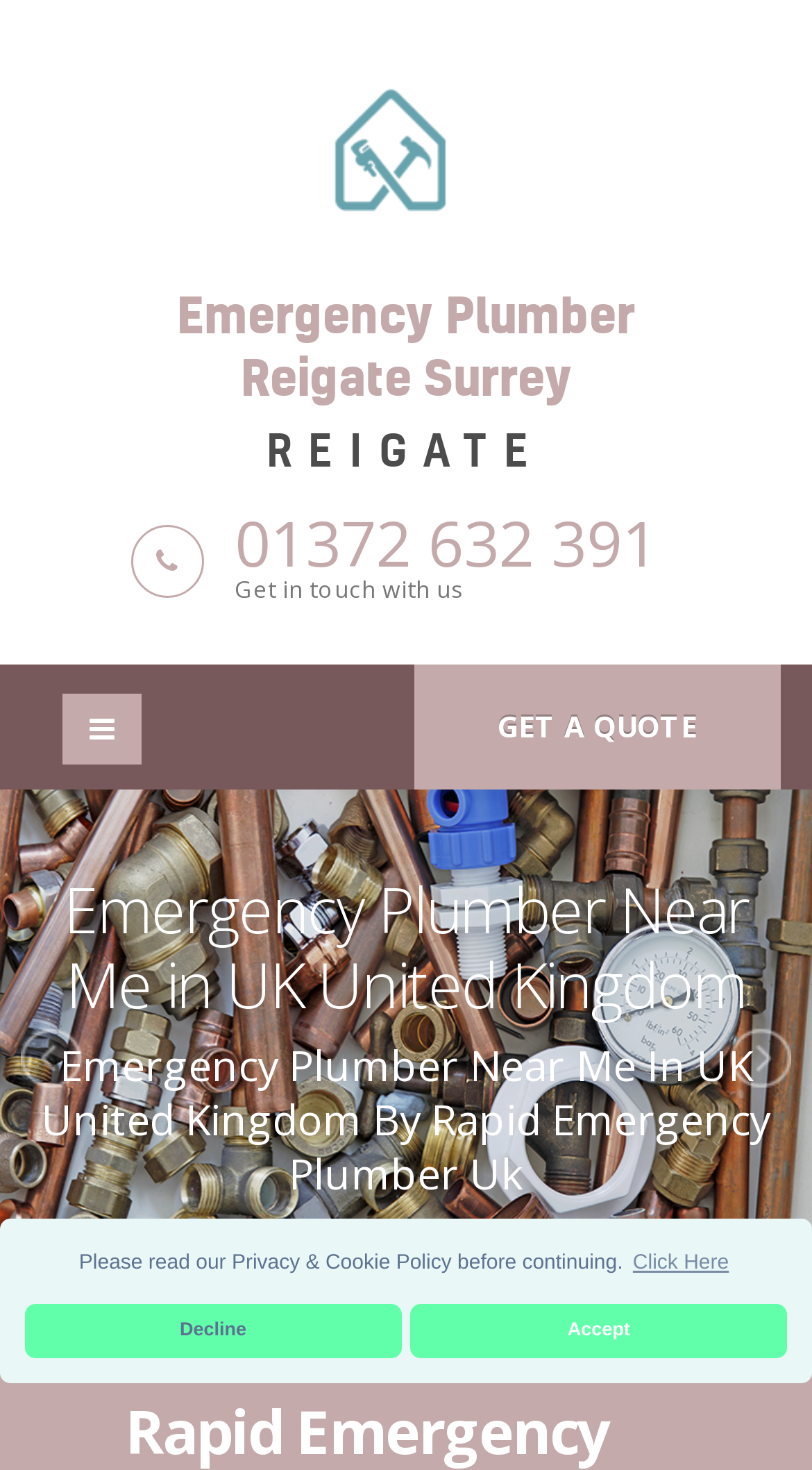Bounding box coordinates are given in the format (top-left x, top-left y, bottom-right x, bottom-right y). All values should be floating point numbers between 0 and 1. Provide the bounding box coordinate for the UI element described as: Emergency Plumber Reigate SurreyReigate

[0.398, 0.087, 0.602, 0.113]